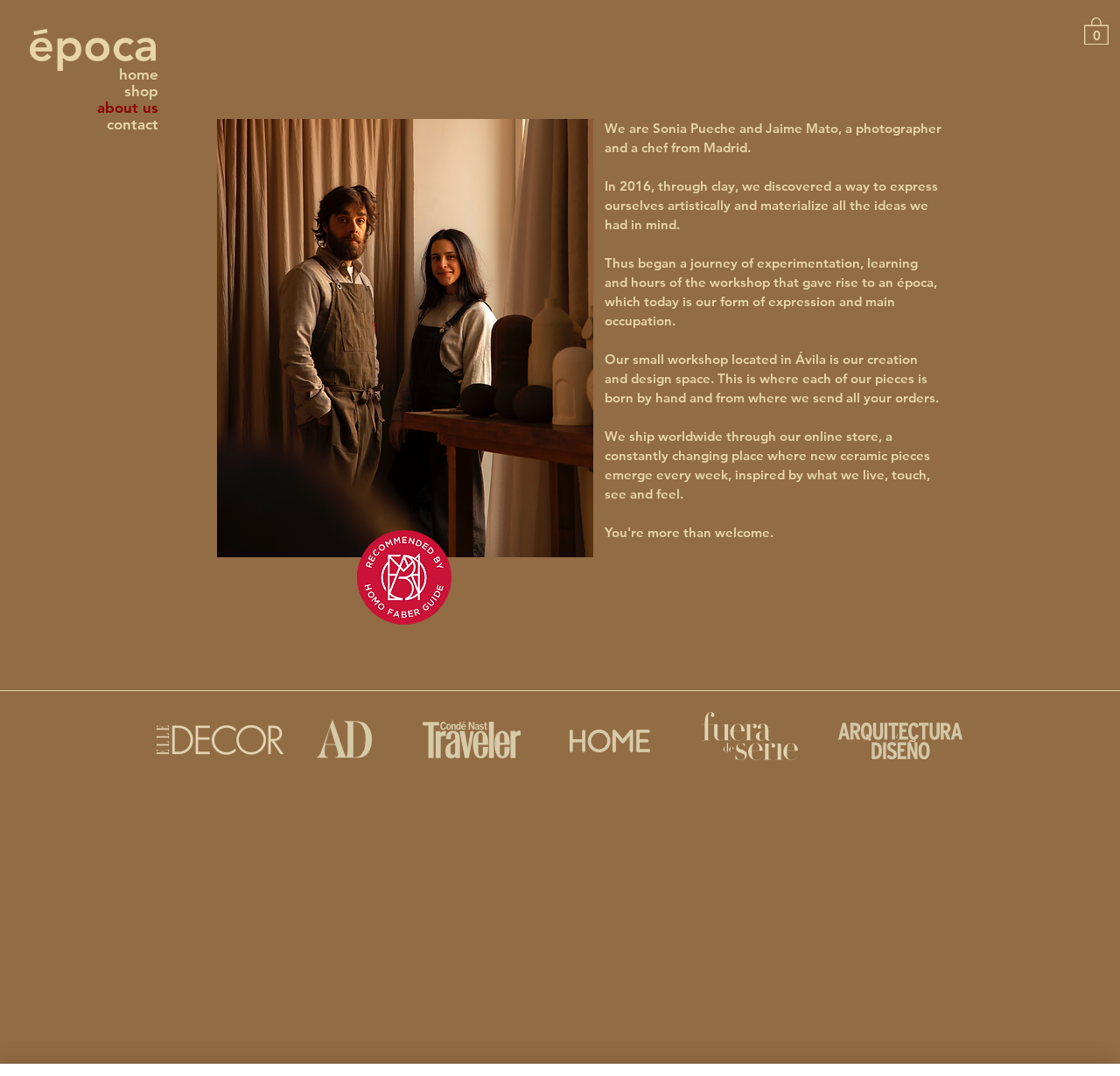Answer the question below with a single word or a brief phrase: 
What is the theme of the ceramic pieces?

inspired by life